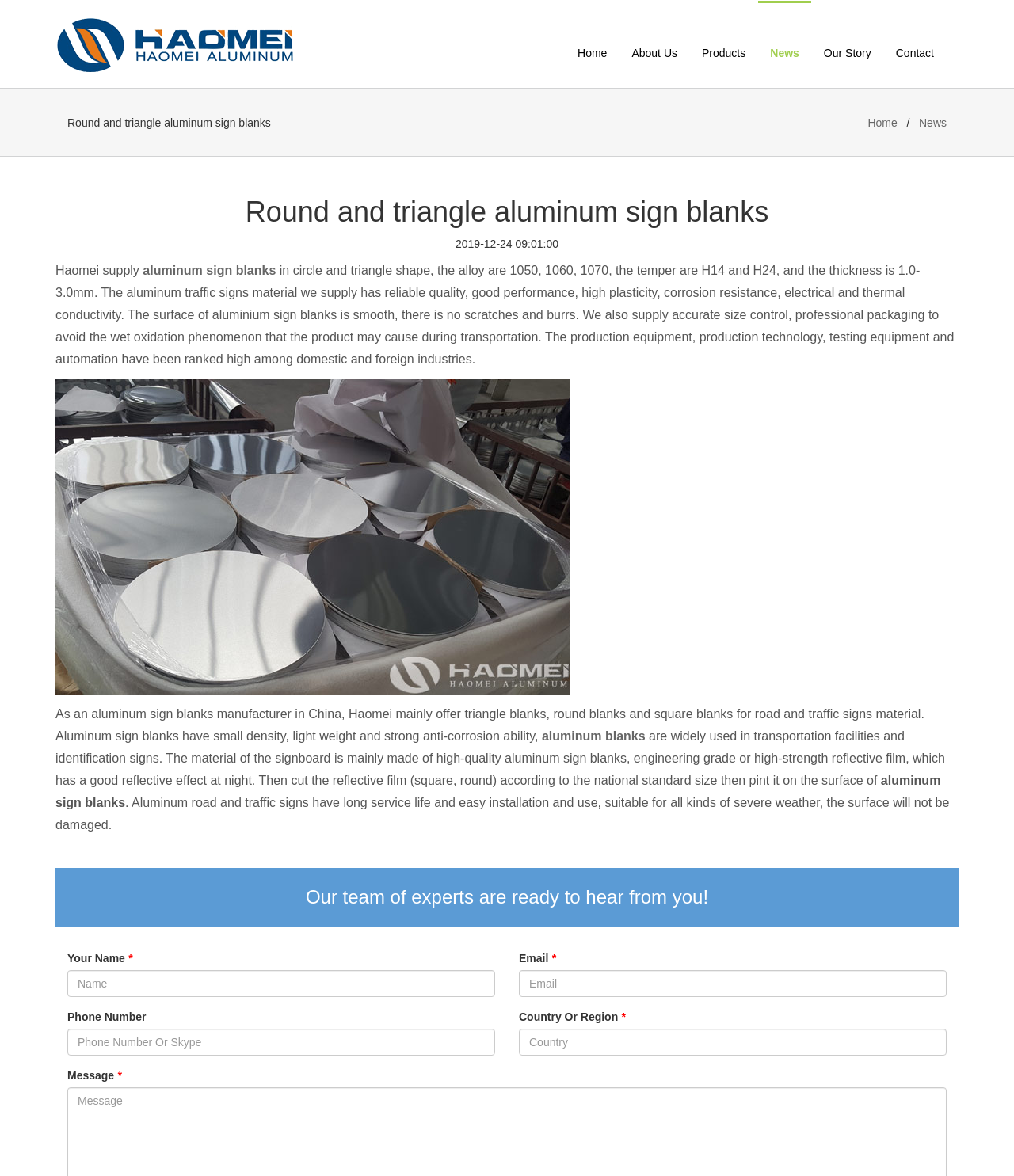Answer the question in one word or a short phrase:
What shape aluminum sign blanks are supplied by Haomei?

Circle and triangle